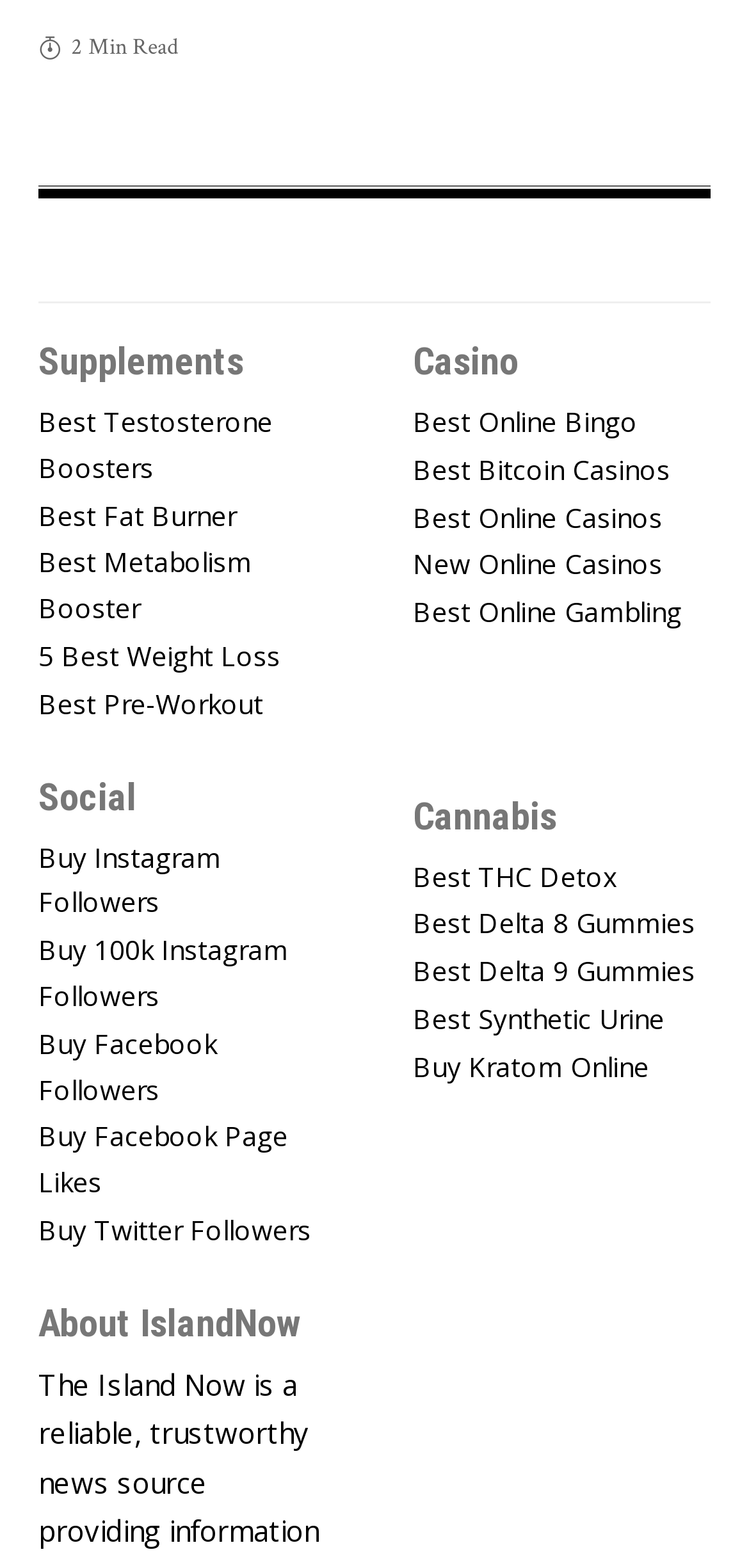Using the element description provided, determine the bounding box coordinates in the format (top-left x, top-left y, bottom-right x, bottom-right y). Ensure that all values are floating point numbers between 0 and 1. Element description: Best Bitcoin Casinos

[0.551, 0.279, 0.949, 0.32]